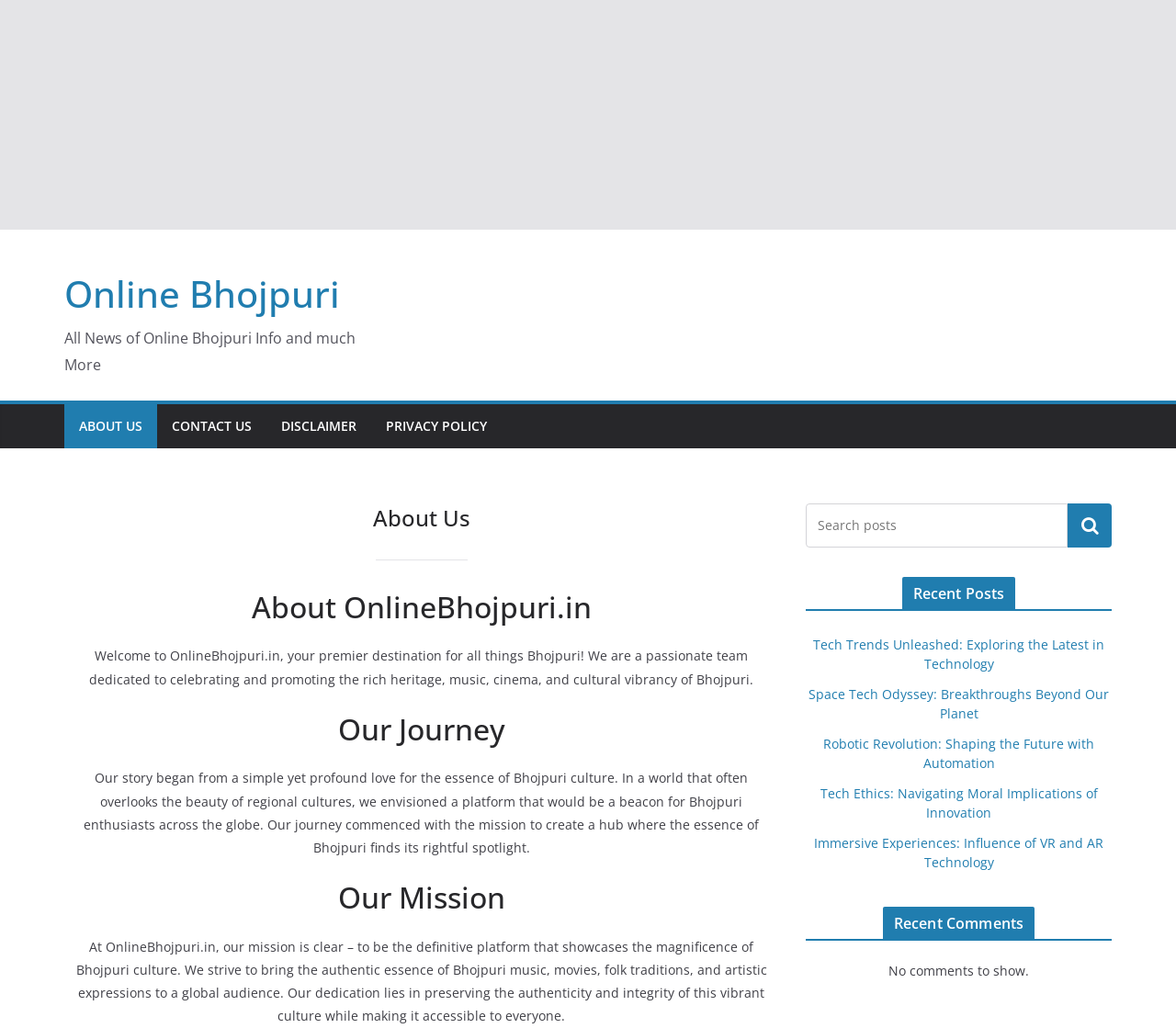What is the status of comments on the webpage?
Answer the question in a detailed and comprehensive manner.

The status of comments on the webpage can be found in the 'Recent Comments' section, which displays a message stating 'No comments to show'.